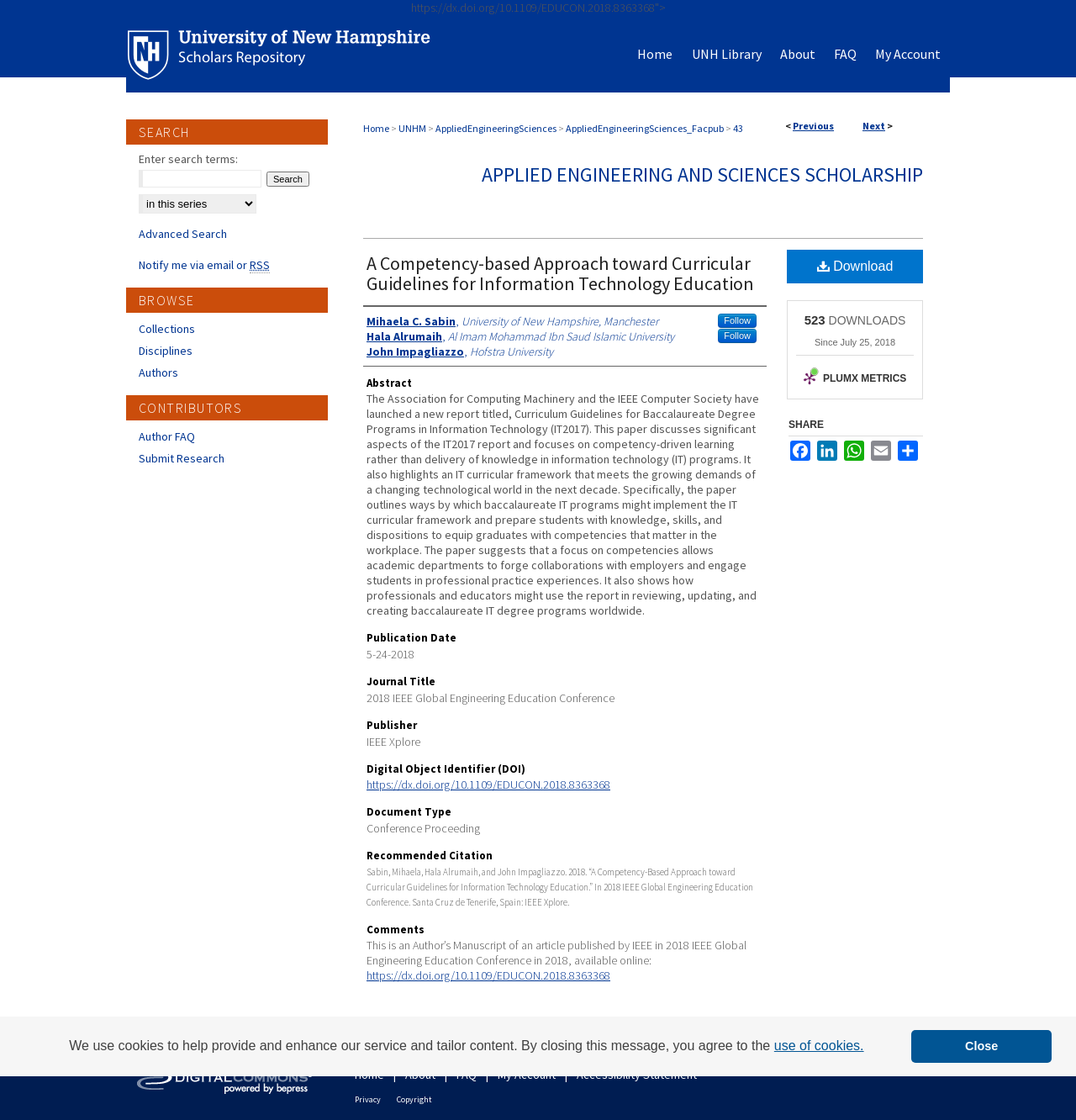Please provide the bounding box coordinates for the element that needs to be clicked to perform the instruction: "Search for something". The coordinates must consist of four float numbers between 0 and 1, formatted as [left, top, right, bottom].

[0.129, 0.152, 0.243, 0.167]